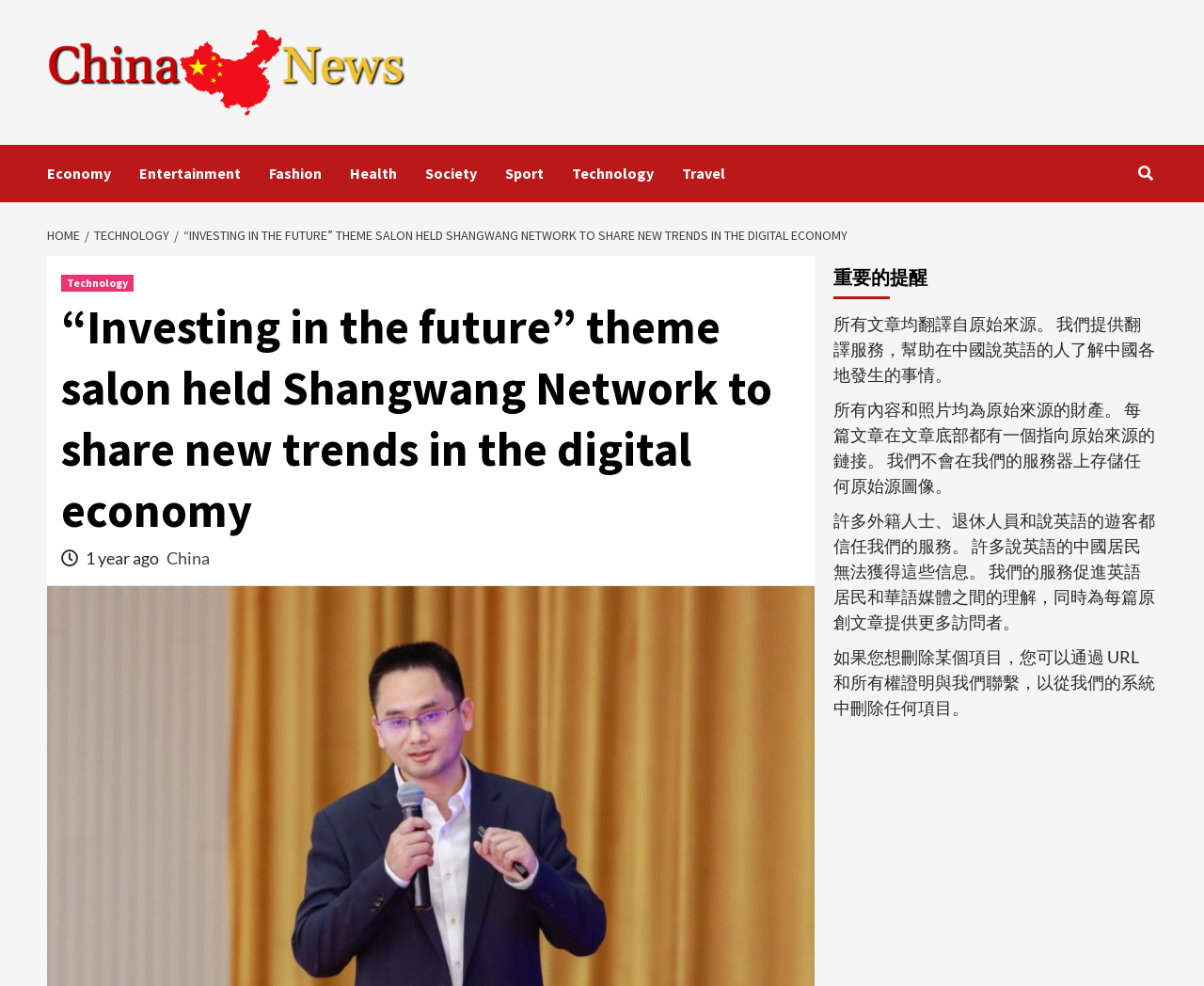What is the topic of the current article?
Please answer the question with a detailed response using the information from the screenshot.

The heading of the current article is '“Investing in the future” theme salon held Shangwang Network to share new trends in the digital economy', which indicates that the topic of the article is related to the digital economy.